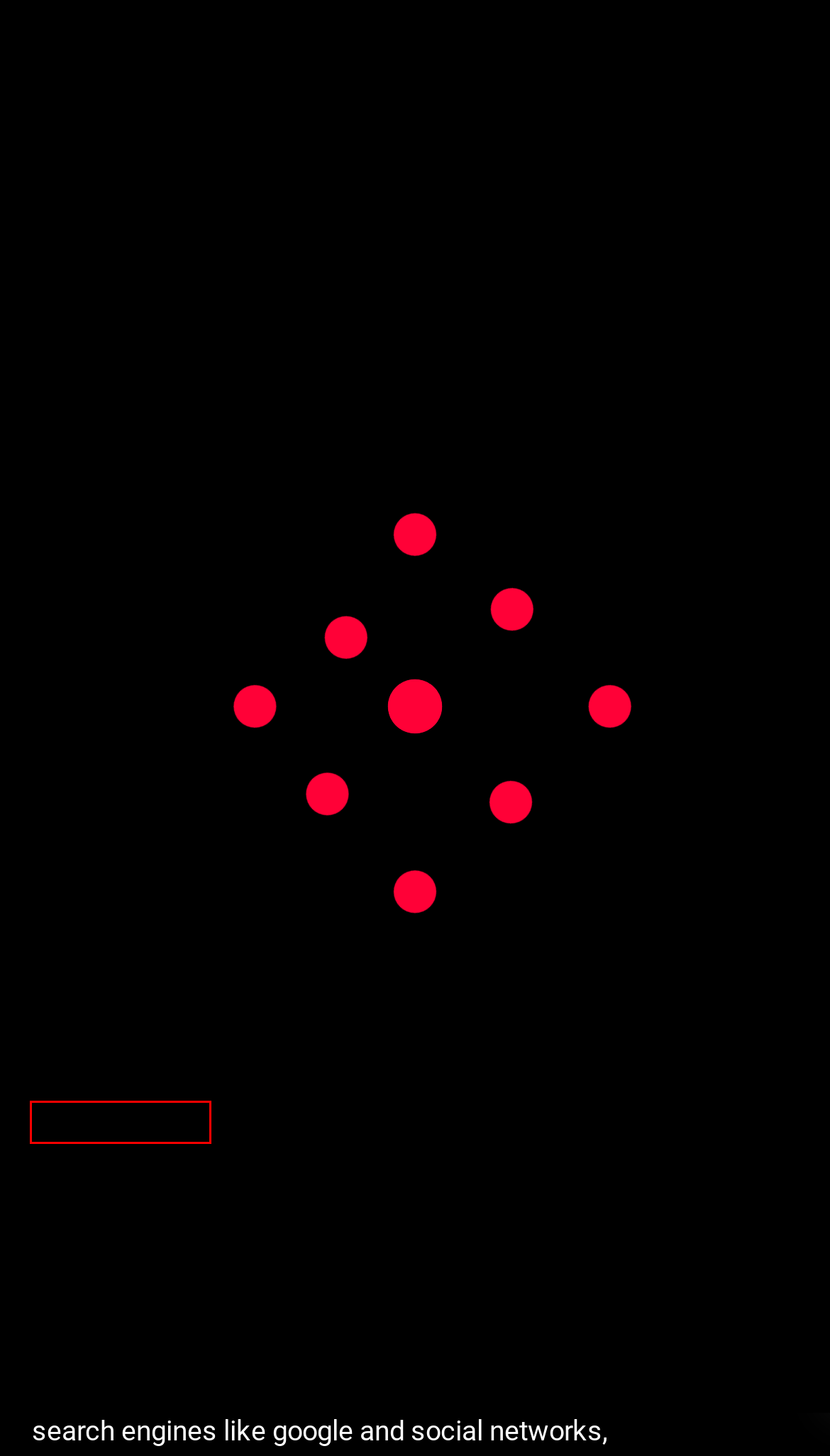Look at the screenshot of the webpage and find the element within the red bounding box. Choose the webpage description that best fits the new webpage that will appear after clicking the element. Here are the candidates:
A. September 21, 2023 – Acute Dynamics
B. Marketing – Acute Dynamics
C. An Introduction To The Basics Of The Internet – Acute Dynamics
D. March 21, 2024 – Acute Dynamics
E. acutedynamics – Acute Dynamics
F. Why Hire a Skilled Web Design Company? – Acute Dynamics
G. Acute Dynamics
H. How To Construct Your Social Media Advertising Technique – Acute Dynamics

E